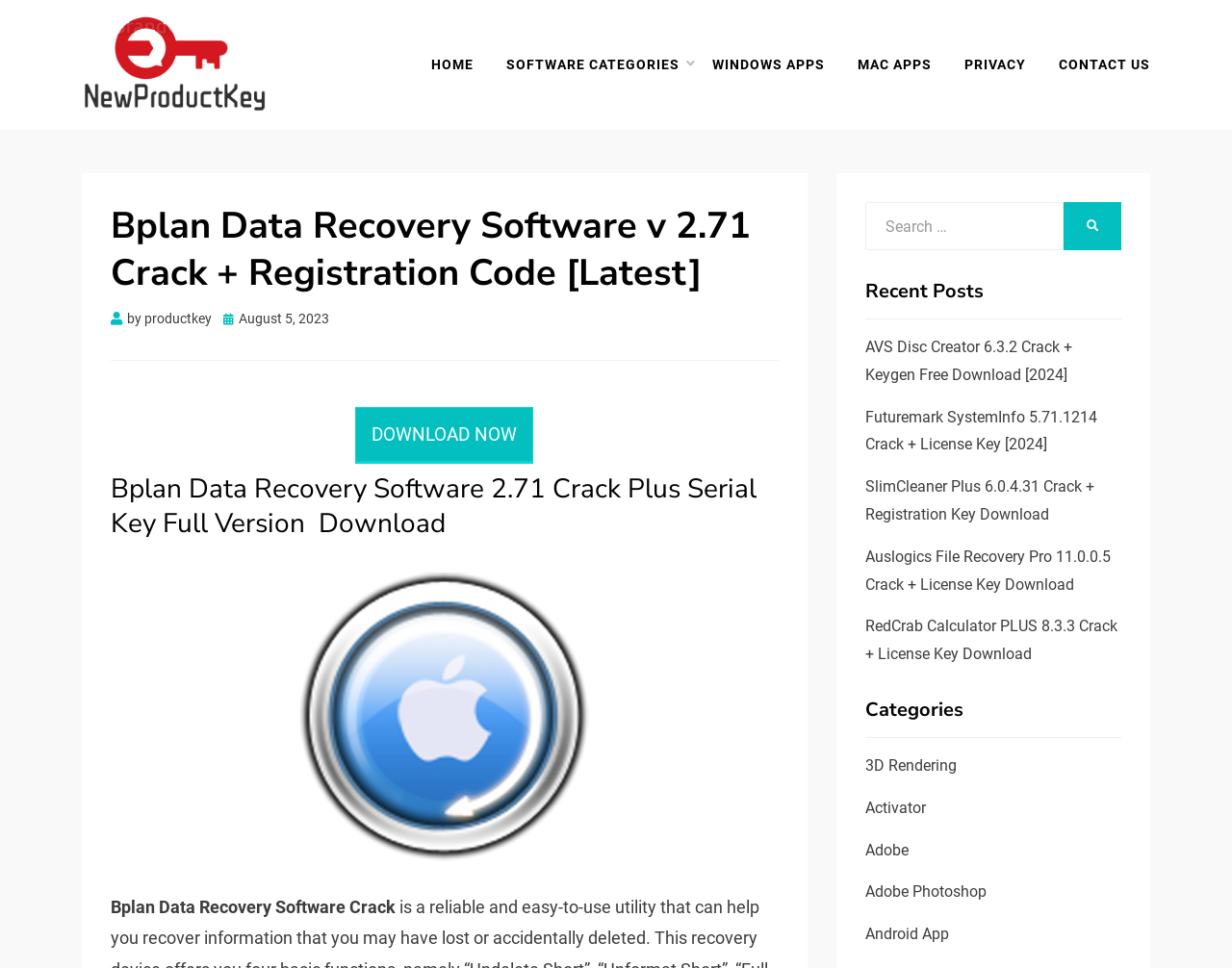Determine the bounding box coordinates for the HTML element mentioned in the following description: "August 5, 2023August 9, 2023". The coordinates should be a list of four floats ranging from 0 to 1, represented as [left, top, right, bottom].

[0.181, 0.321, 0.267, 0.337]